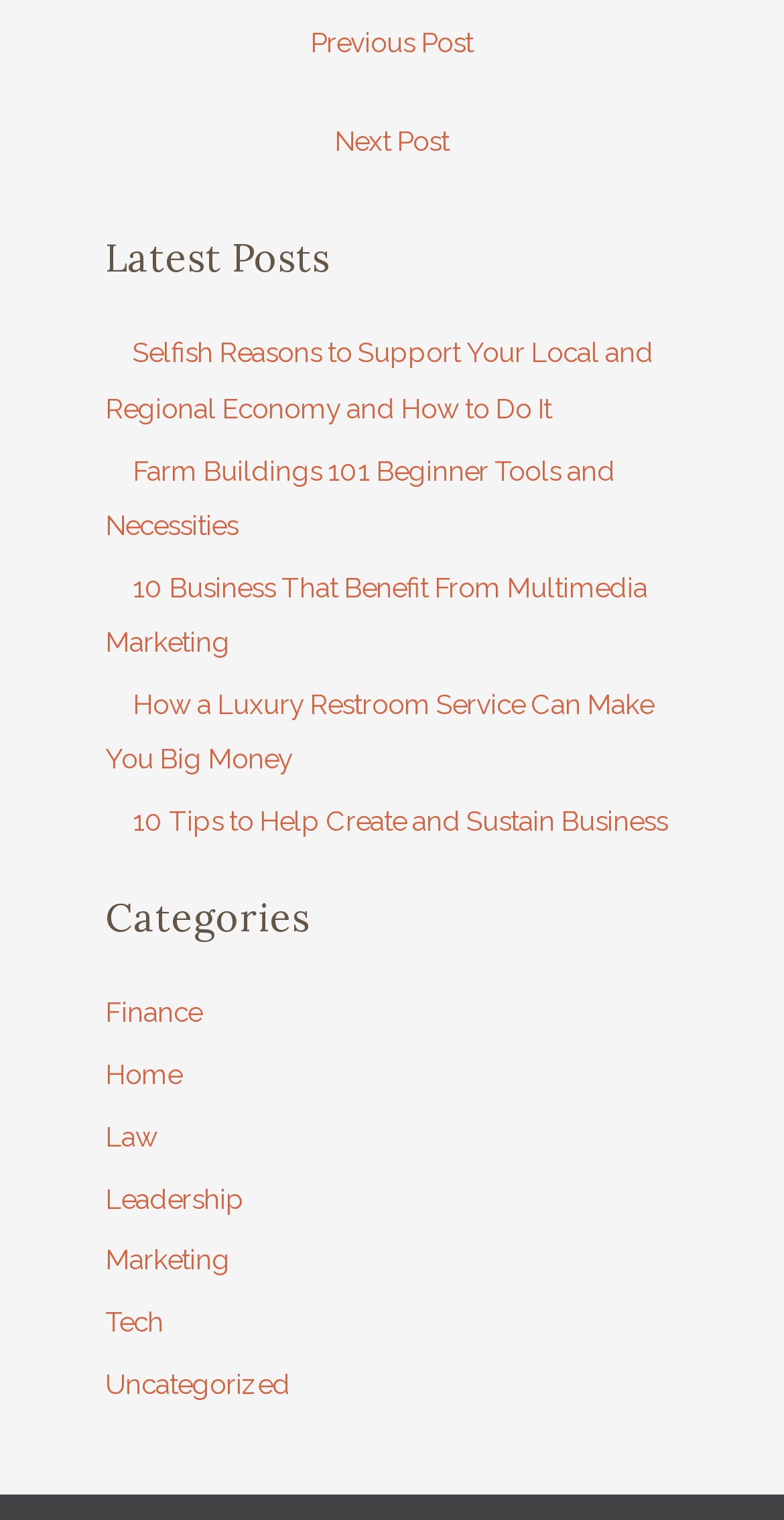Identify the bounding box coordinates for the region to click in order to carry out this instruction: "read latest posts". Provide the coordinates using four float numbers between 0 and 1, formatted as [left, top, right, bottom].

[0.134, 0.154, 0.882, 0.186]